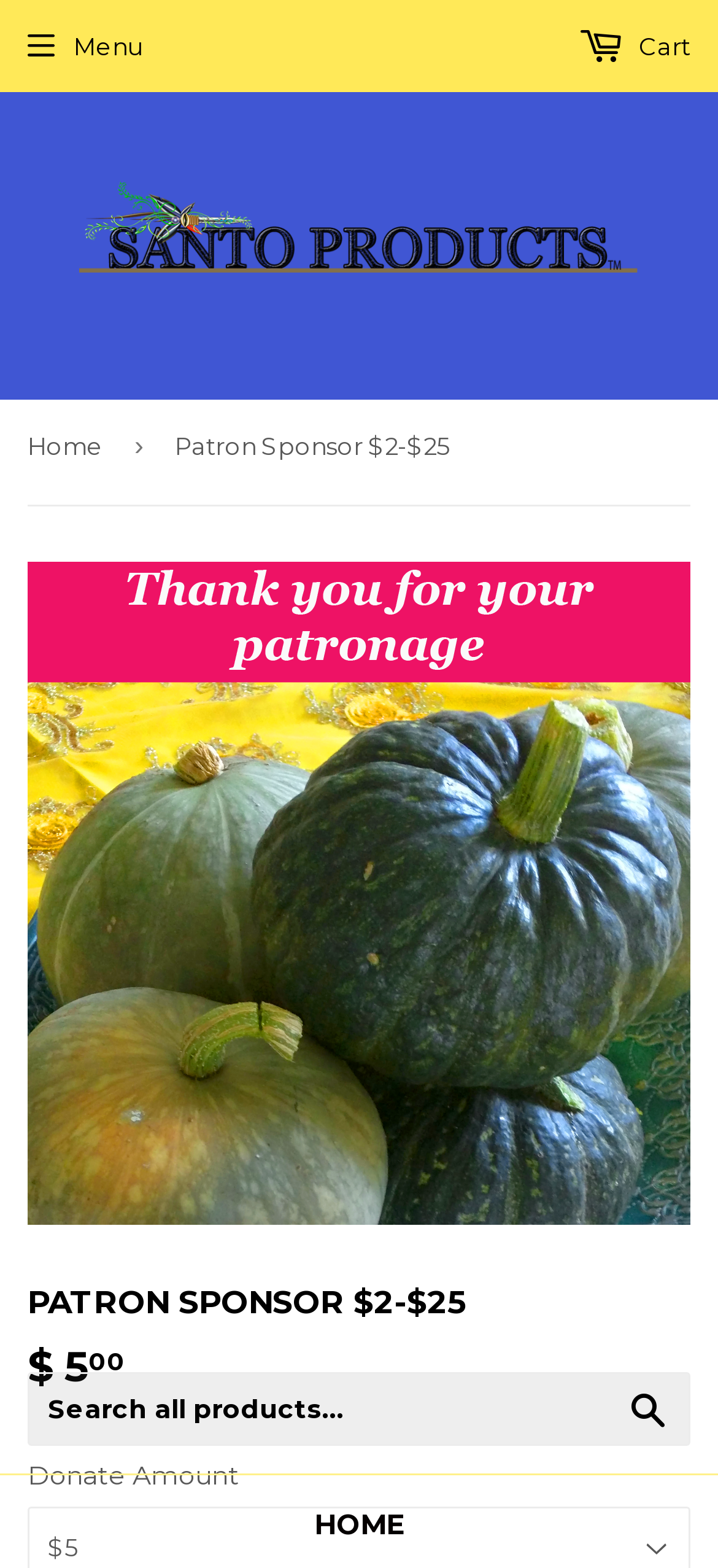Locate the bounding box of the user interface element based on this description: "Search".

[0.846, 0.878, 0.962, 0.923]